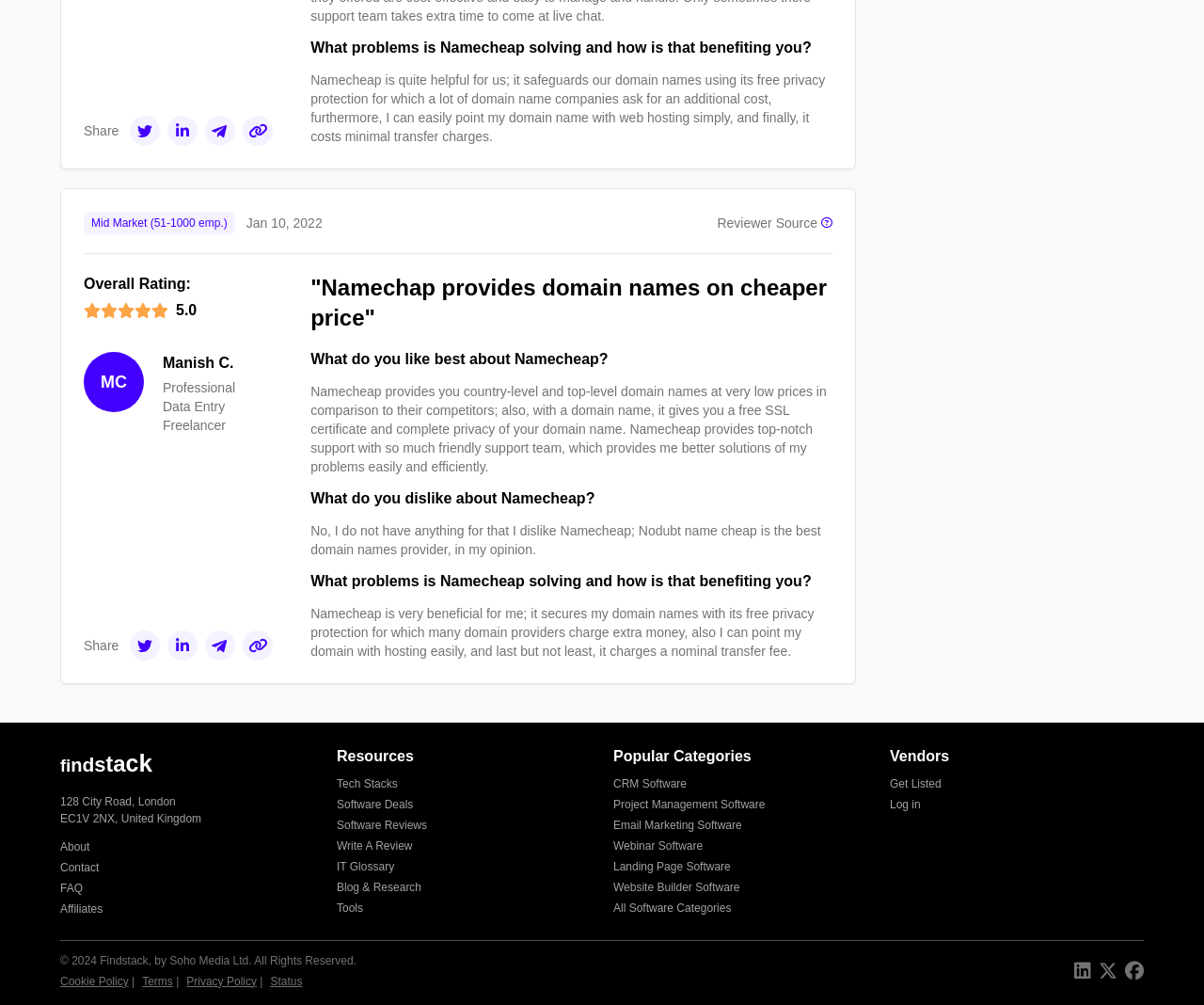Determine the bounding box coordinates of the element that should be clicked to execute the following command: "Find more information about Namecheap".

[0.258, 0.039, 0.674, 0.055]